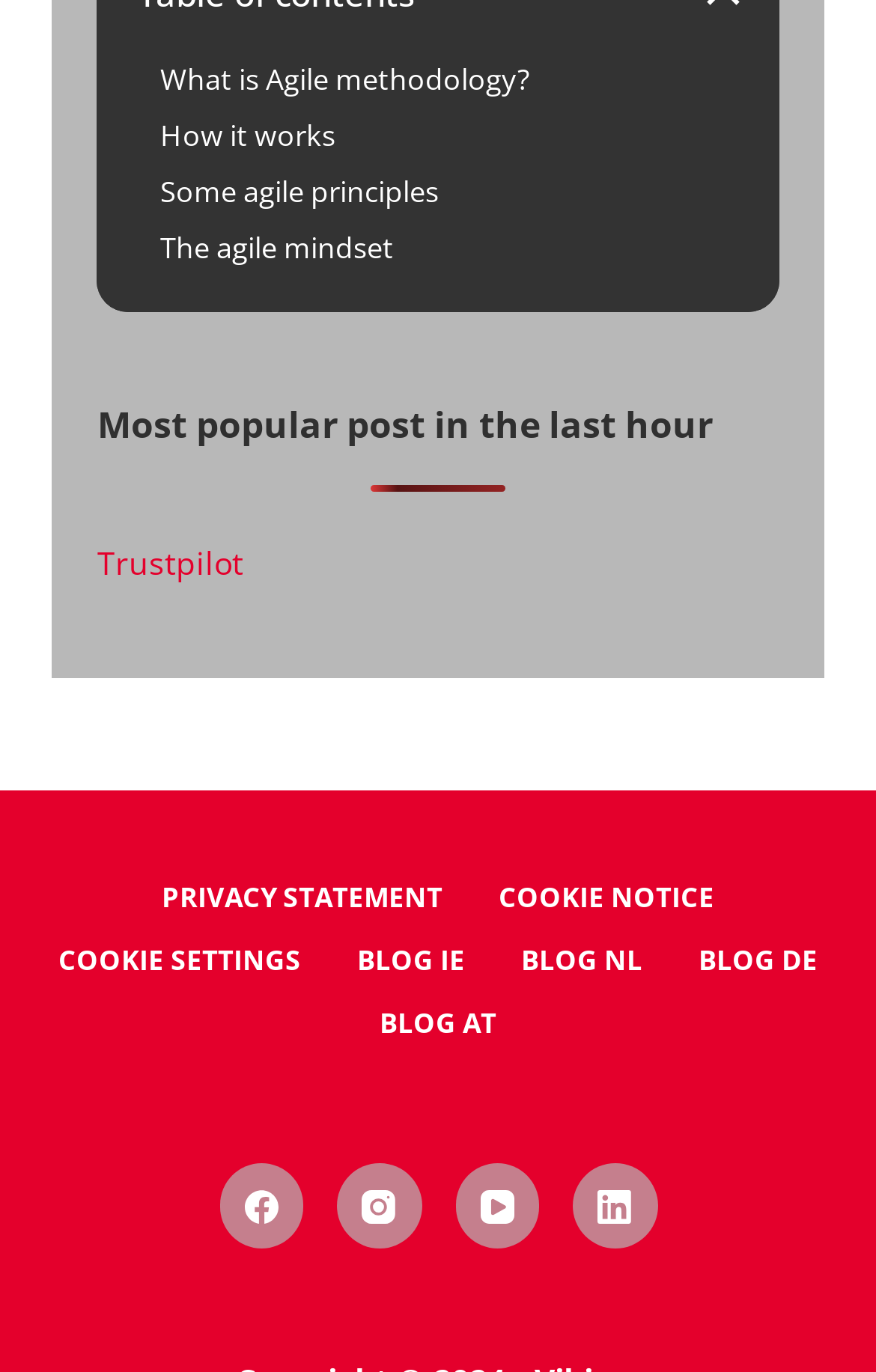Refer to the image and provide an in-depth answer to the question:
What is the second link in the main section?

I looked at the main section of the webpage and found that the first link is 'What is Agile methodology?' and the second link is 'How it works'.